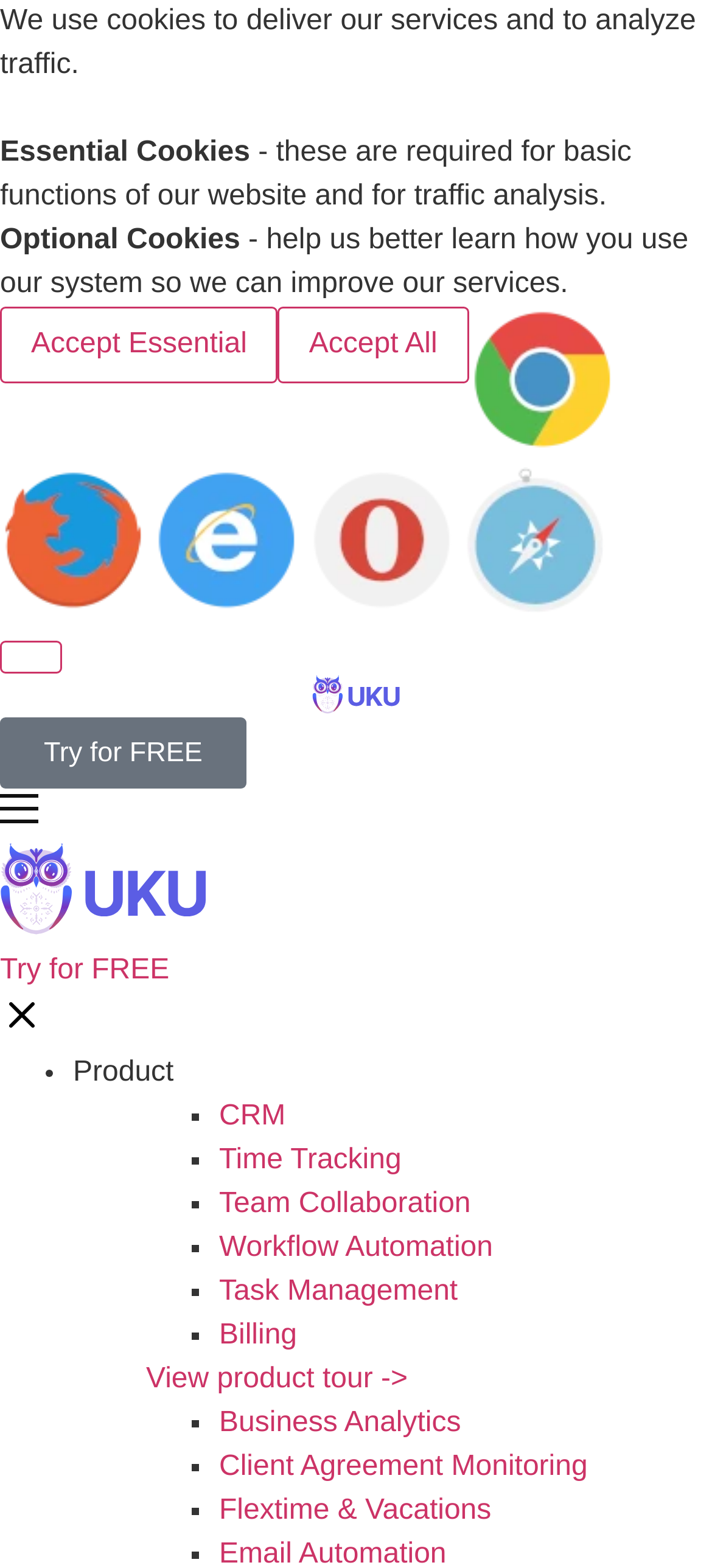Please predict the bounding box coordinates of the element's region where a click is necessary to complete the following instruction: "Click the Uku logo". The coordinates should be represented by four float numbers between 0 and 1, i.e., [left, top, right, bottom].

[0.438, 0.43, 0.562, 0.458]